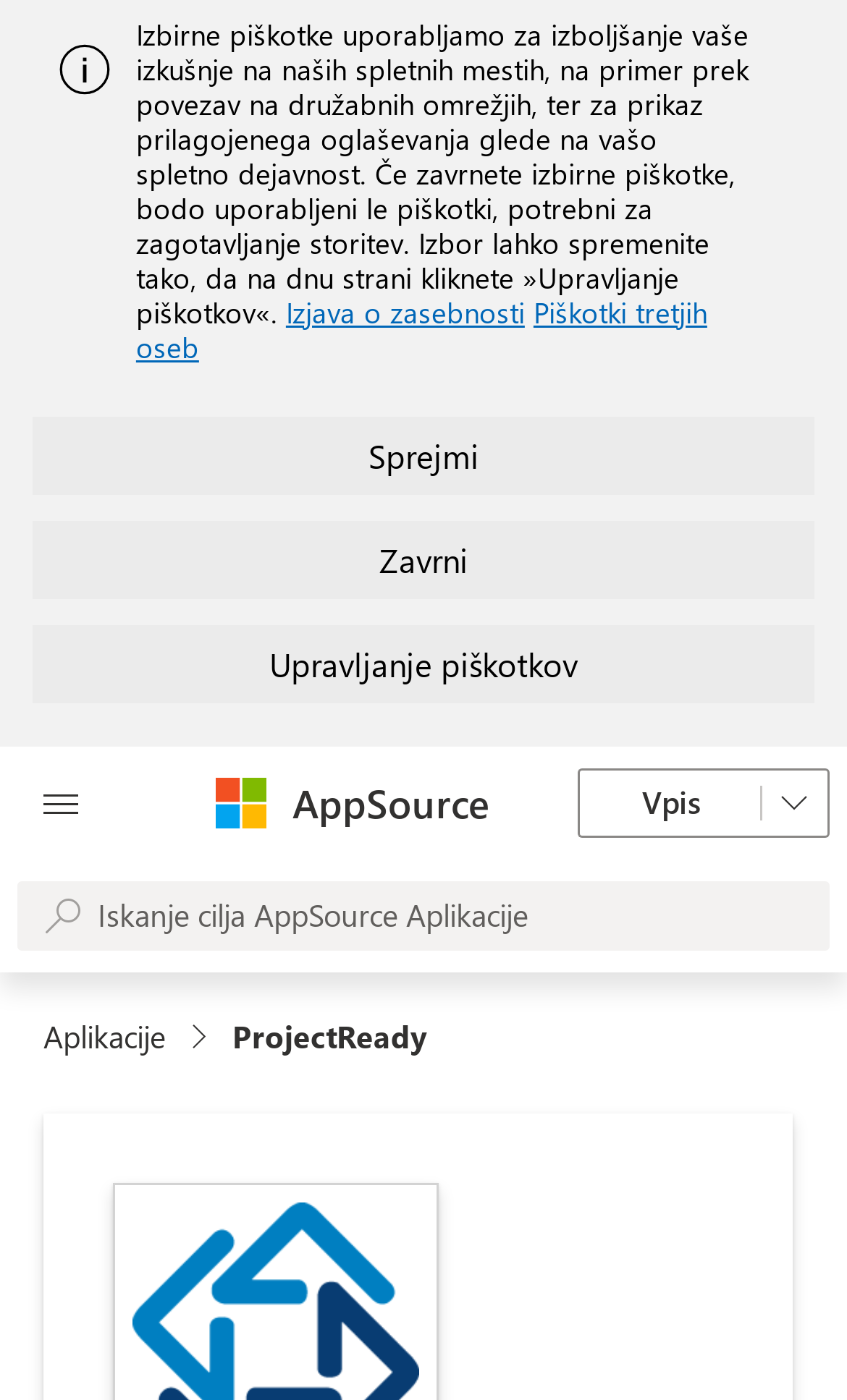Kindly determine the bounding box coordinates for the area that needs to be clicked to execute this instruction: "View project details".

[0.274, 0.726, 0.505, 0.755]